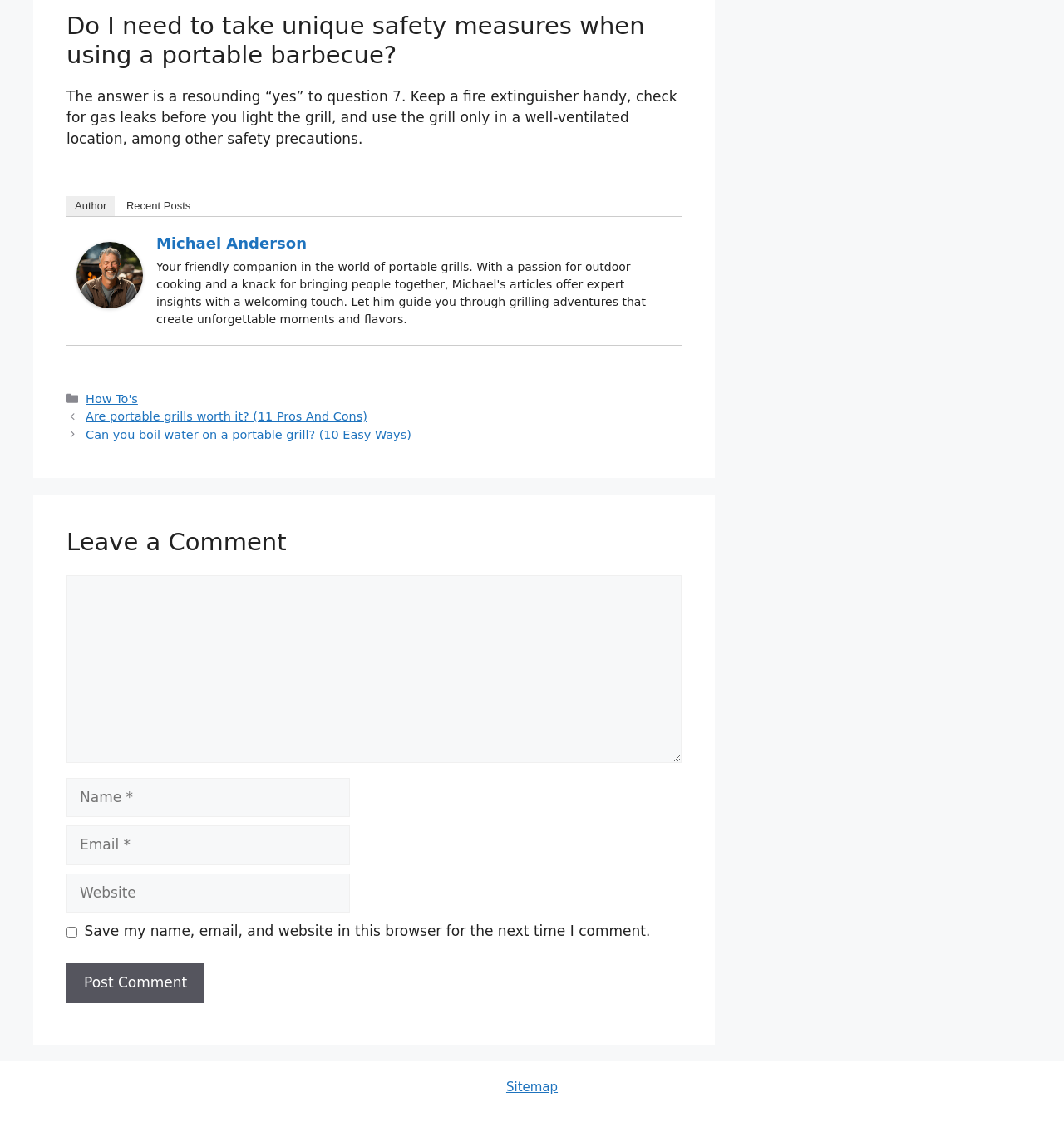What type of posts can be found on this website?
Refer to the image and give a detailed response to the question.

The type of posts that can be found on this website can be determined by looking at the link 'How To's' in the footer section, which suggests that the website contains tutorial or instructional content.